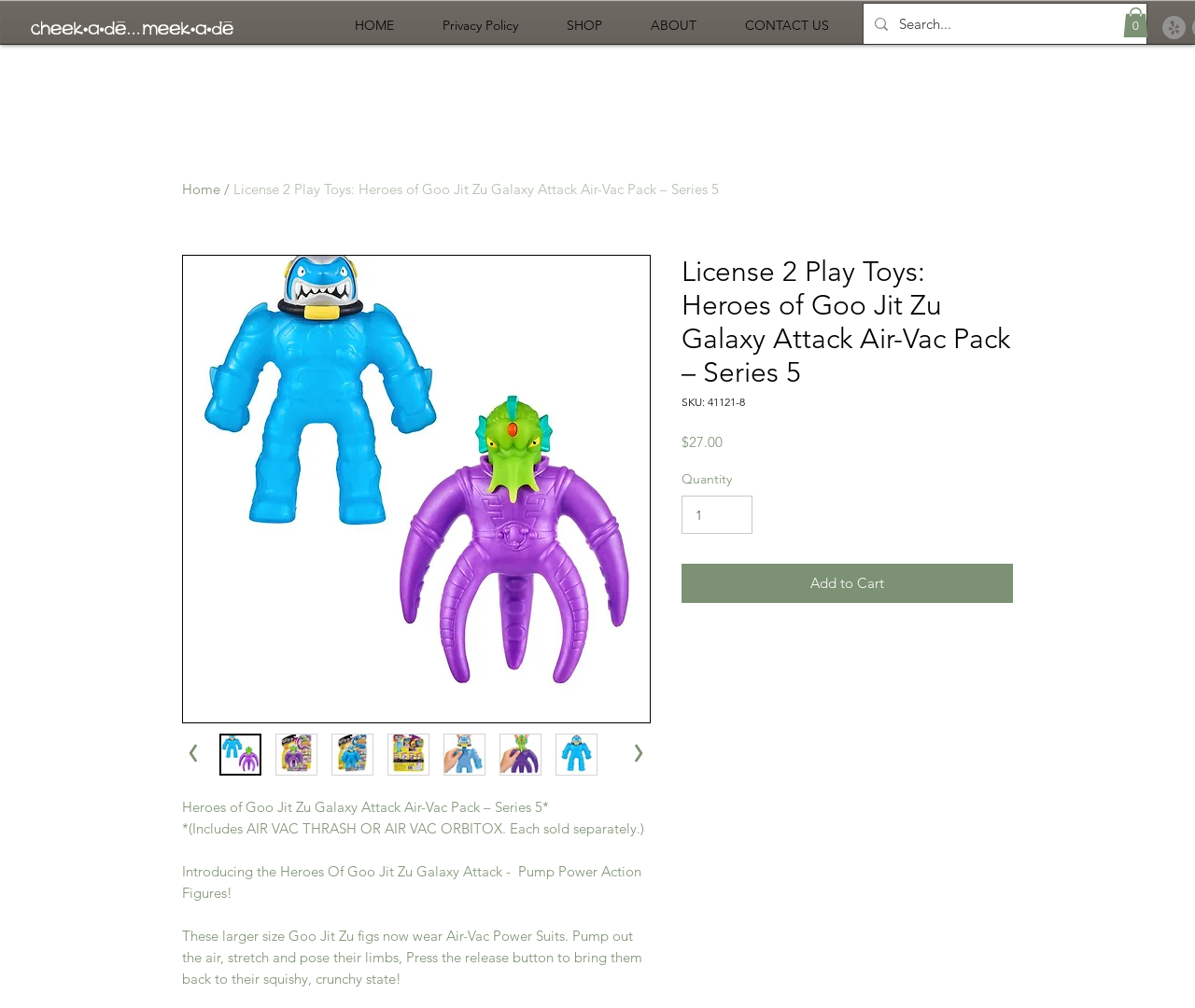Observe the image and answer the following question in detail: What is the price of the toy?

I found the answer by looking at the text content of the webpage, specifically the static text element that says '$27.00', which is located near the 'Price' label.